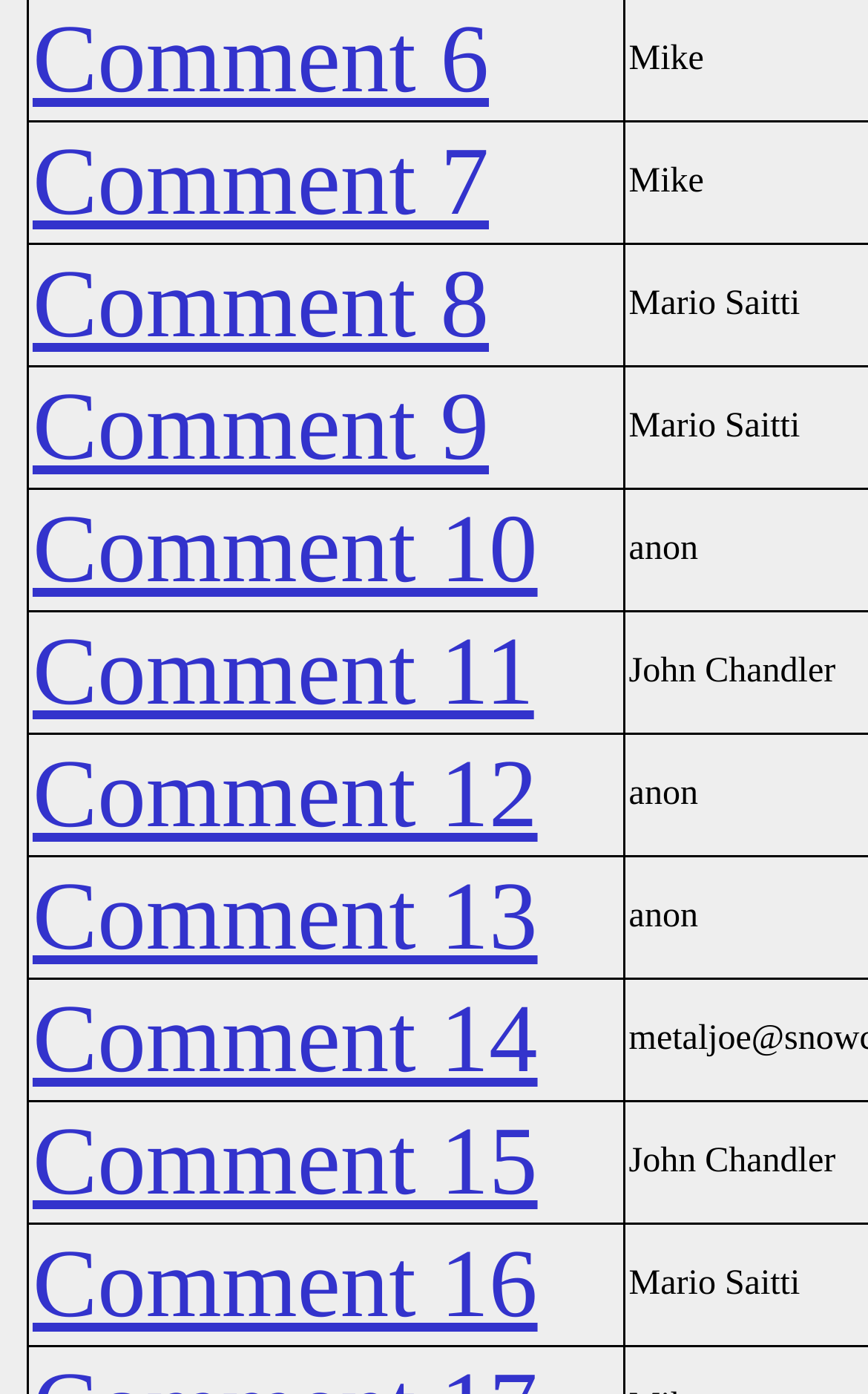Use a single word or phrase to answer the question: Are all comments required?

No